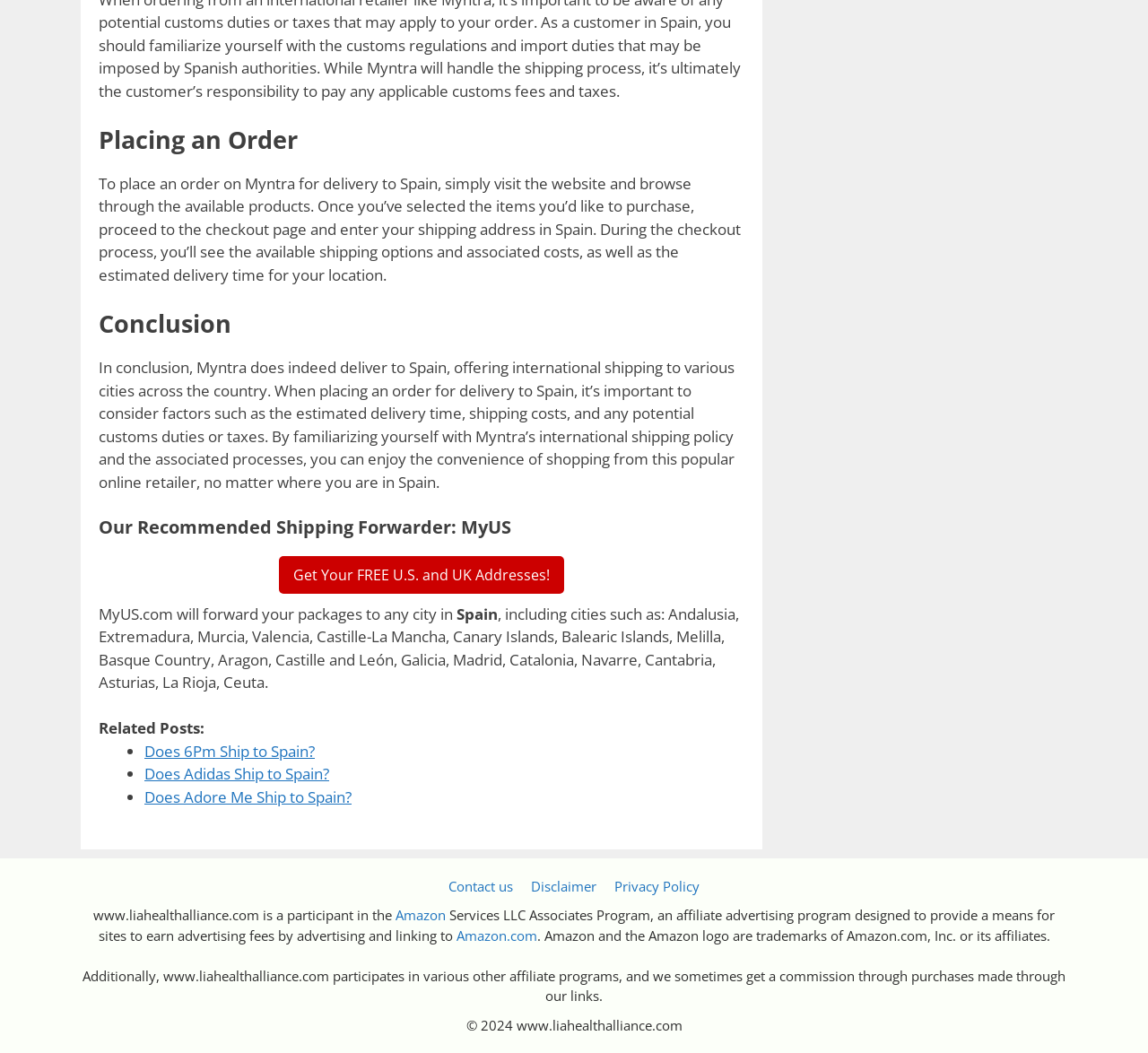Use one word or a short phrase to answer the question provided: 
Does Myntra deliver to Spain?

Yes